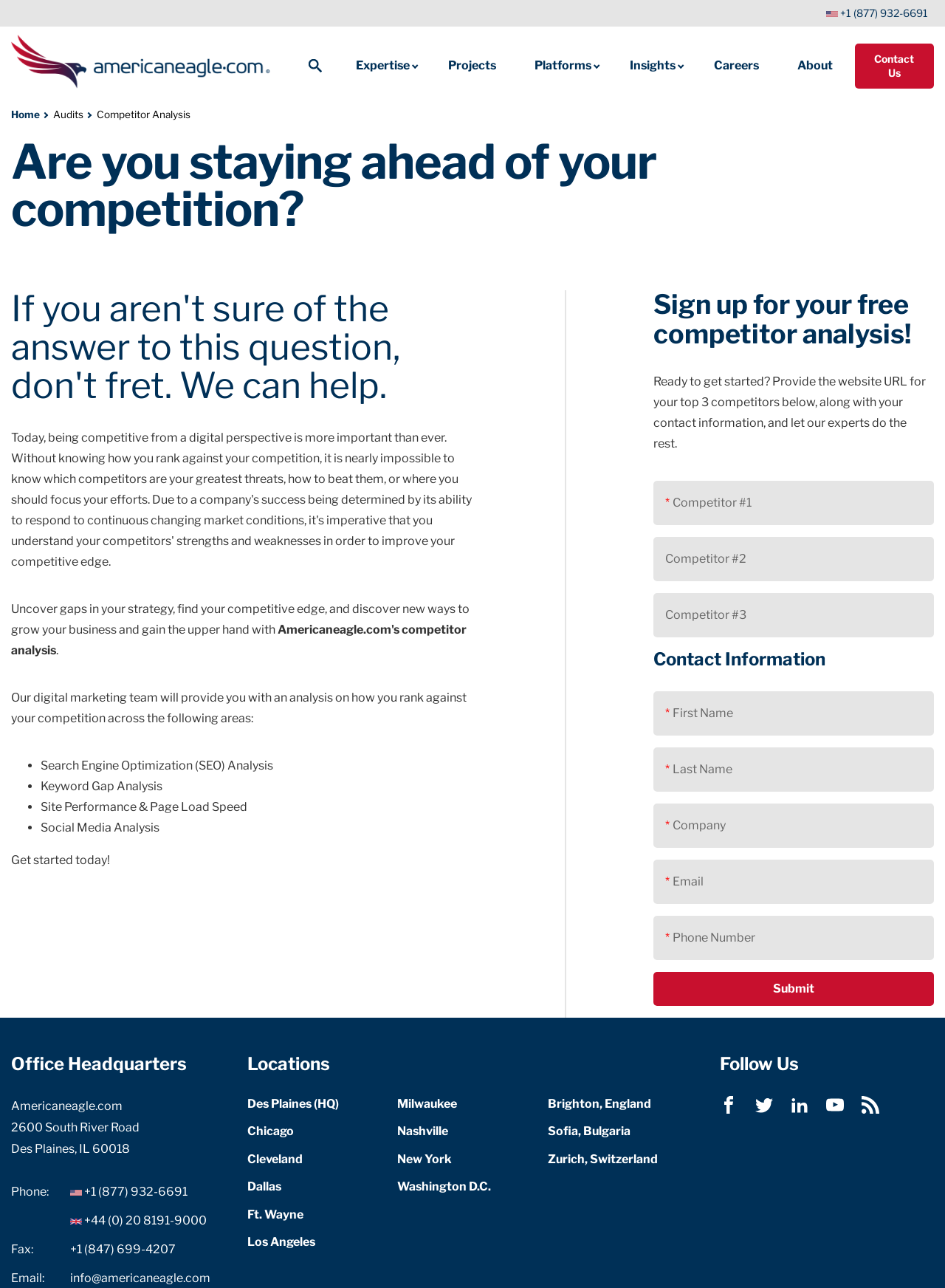Extract the bounding box coordinates for the described element: "Nashville". The coordinates should be represented as four float numbers between 0 and 1: [left, top, right, bottom].

[0.421, 0.873, 0.474, 0.884]